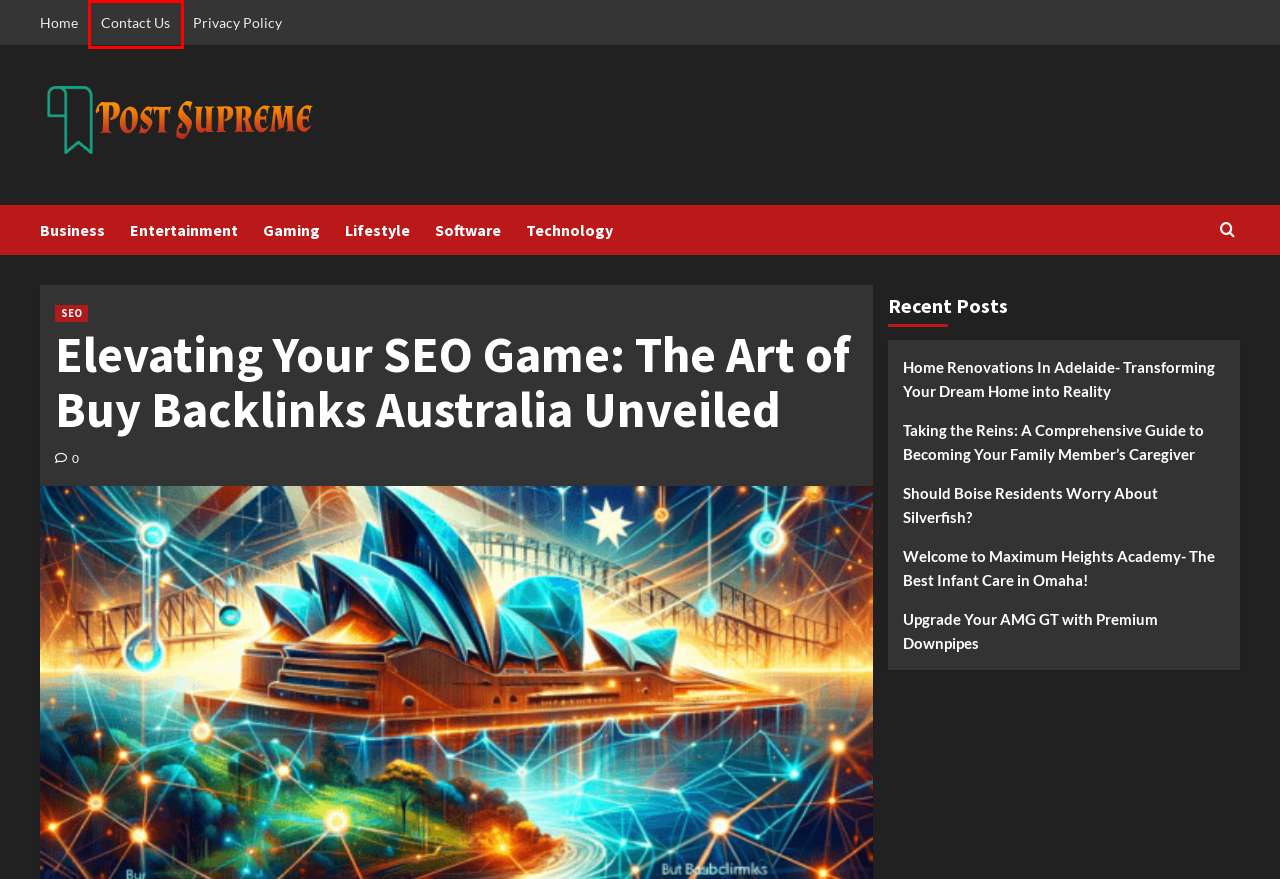You are provided with a screenshot of a webpage highlighting a UI element with a red bounding box. Choose the most suitable webpage description that matches the new page after clicking the element in the bounding box. Here are the candidates:
A. Home Renovations In Adelaide- Transforming Your Dream Home into Reality - Post Supreme
B. Welcome to Maximum Heights Academy- The Best Infant Care in Omaha! - Post Supreme
C. Gaming - Post Supreme
D. Privacy Policy - Post Supreme
E. PostSupreme.com - Elevating Your Online Experience
F. Contact Us - Post Supreme
G. Taking the Reins: A Comprehensive Guide to Becoming Your Family Member’s Caregiver - Post Supreme
H. Technology - Post Supreme

F